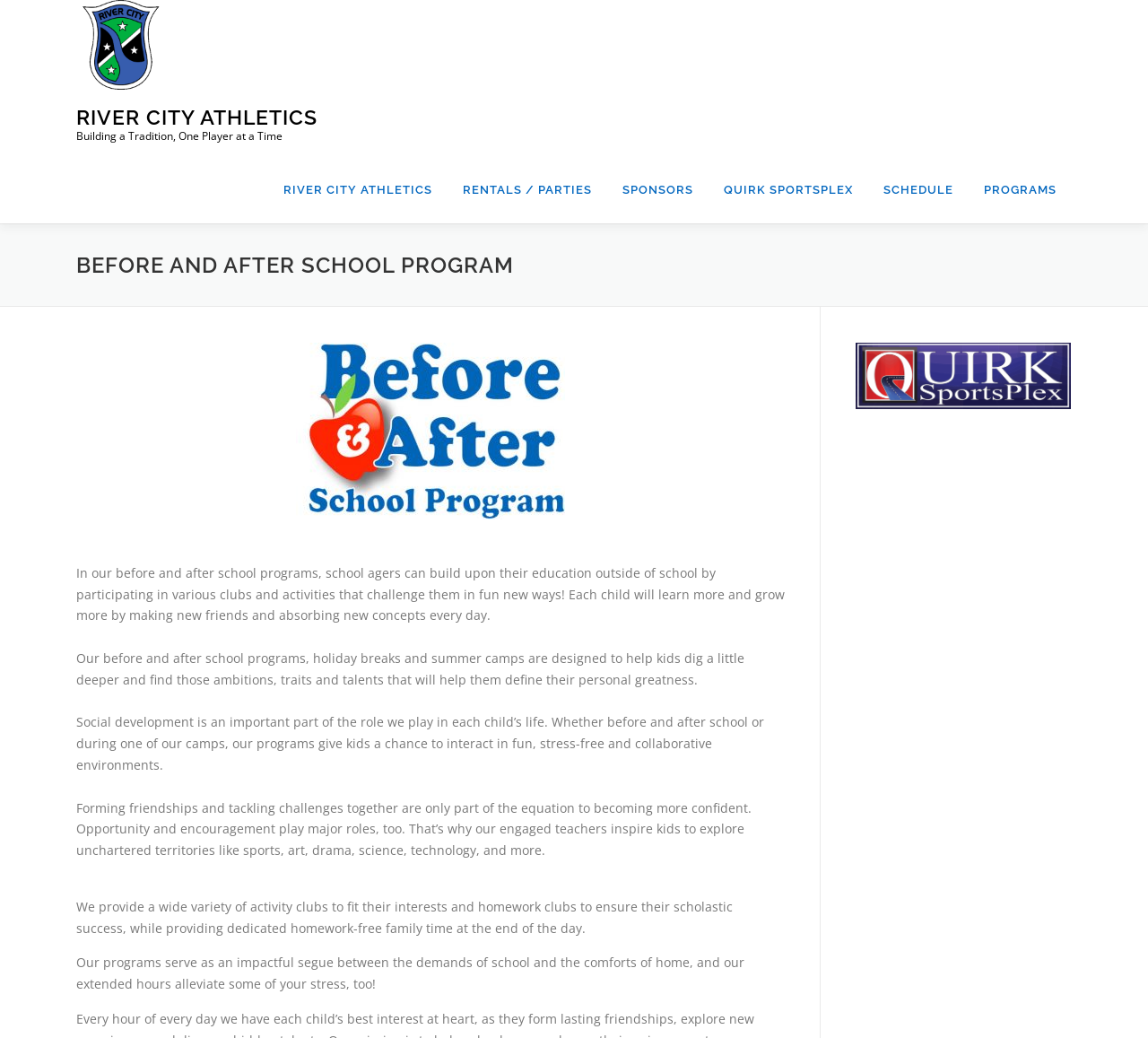Please find the bounding box coordinates of the clickable region needed to complete the following instruction: "Click on the 'Board of Directors' link". The bounding box coordinates must consist of four float numbers between 0 and 1, i.e., [left, top, right, bottom].

[0.234, 0.215, 0.399, 0.252]